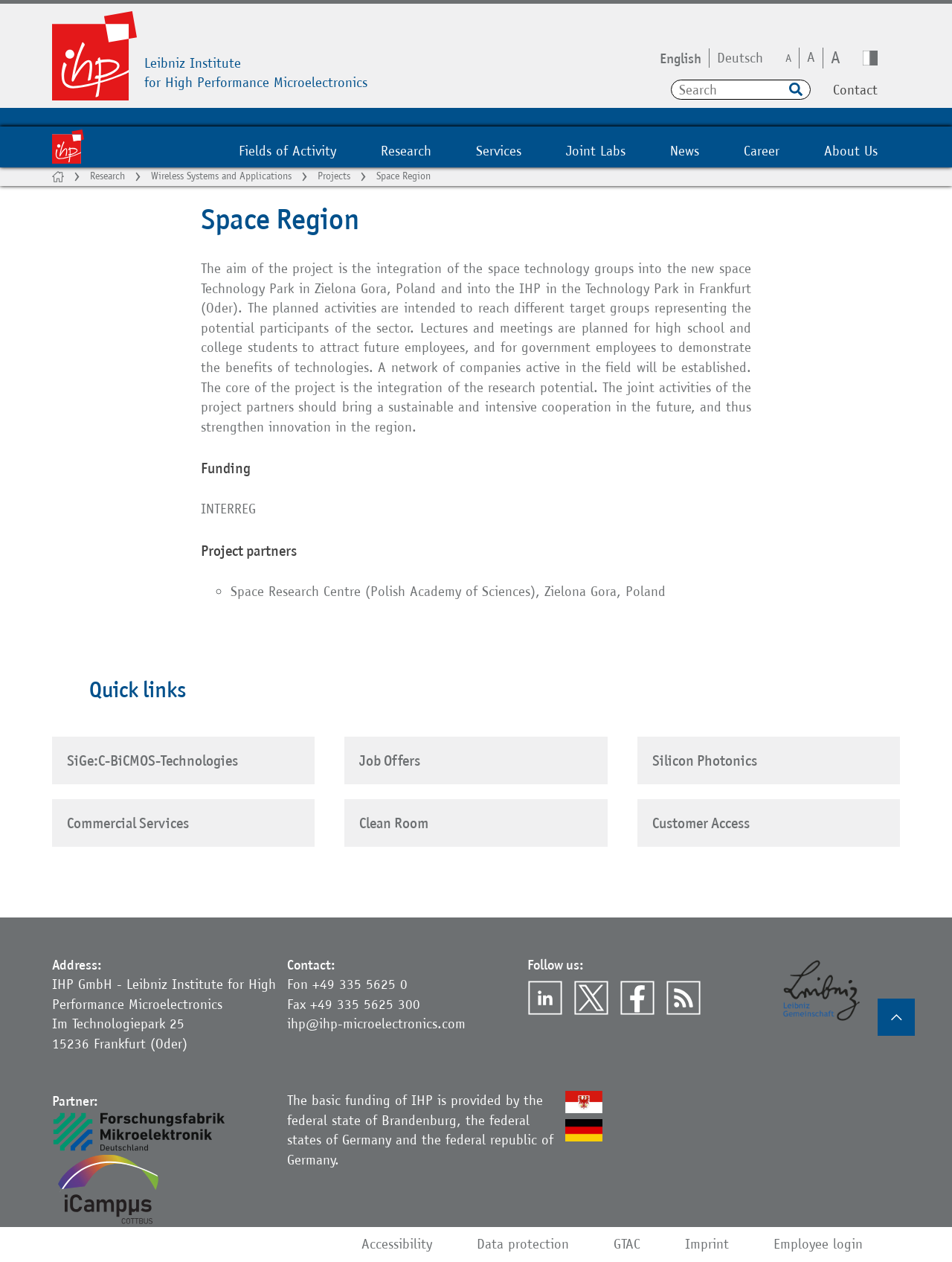What is the name of the research center mentioned?
Could you give a comprehensive explanation in response to this question?

The name of the research center can be found in the 'Project partners' section, where it says 'Space Research Centre (Polish Academy of Sciences), Zielona Gora, Poland'.